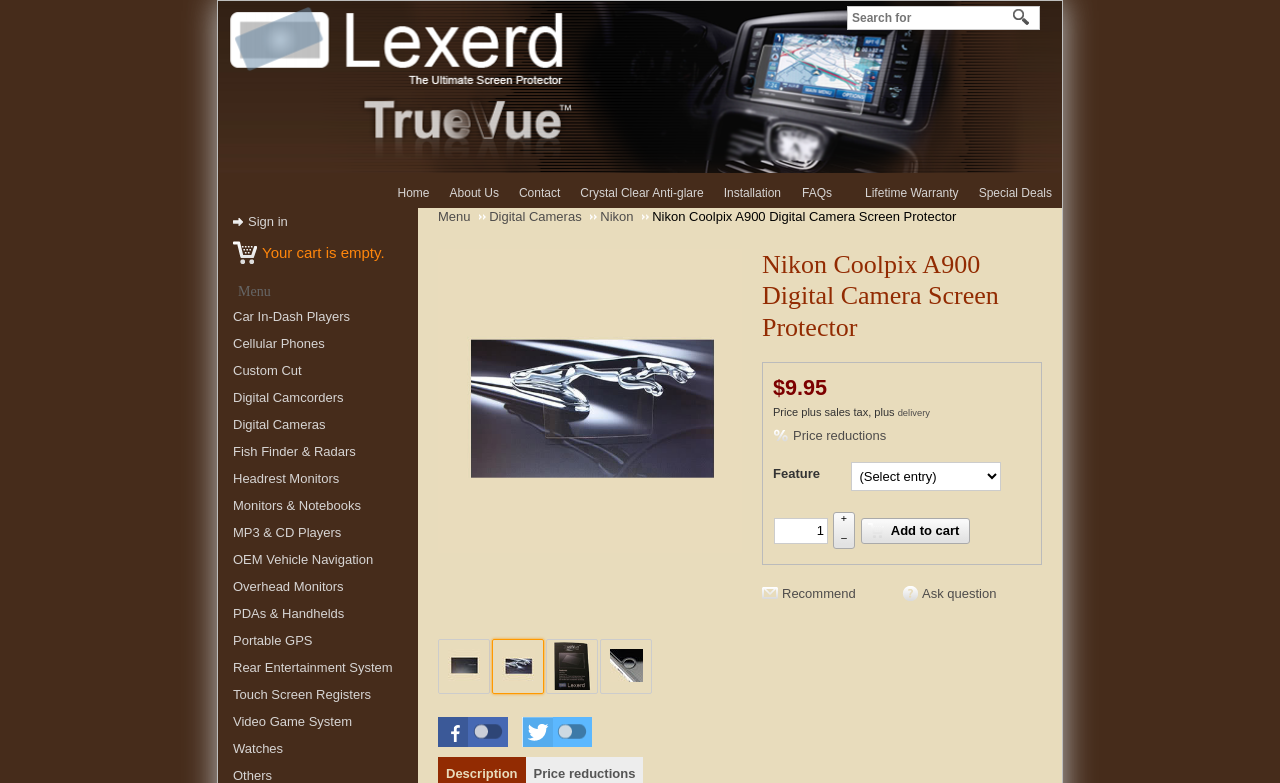Please specify the bounding box coordinates in the format (top-left x, top-left y, bottom-right x, bottom-right y), with values ranging from 0 to 1. Identify the bounding box for the UI component described as follows: personal life

None